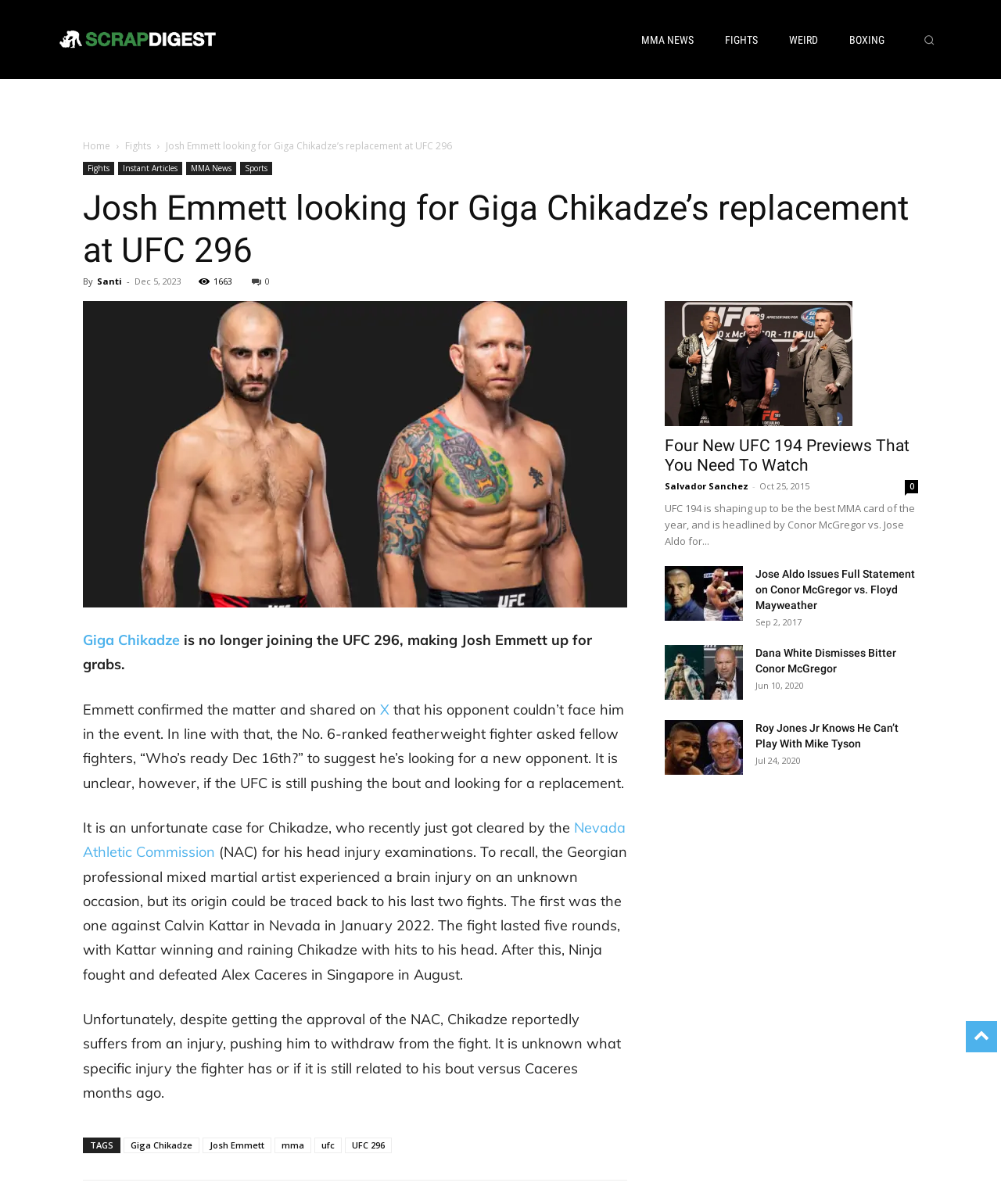Find the bounding box coordinates for the element described here: "Giga Chikadze".

[0.123, 0.945, 0.199, 0.958]